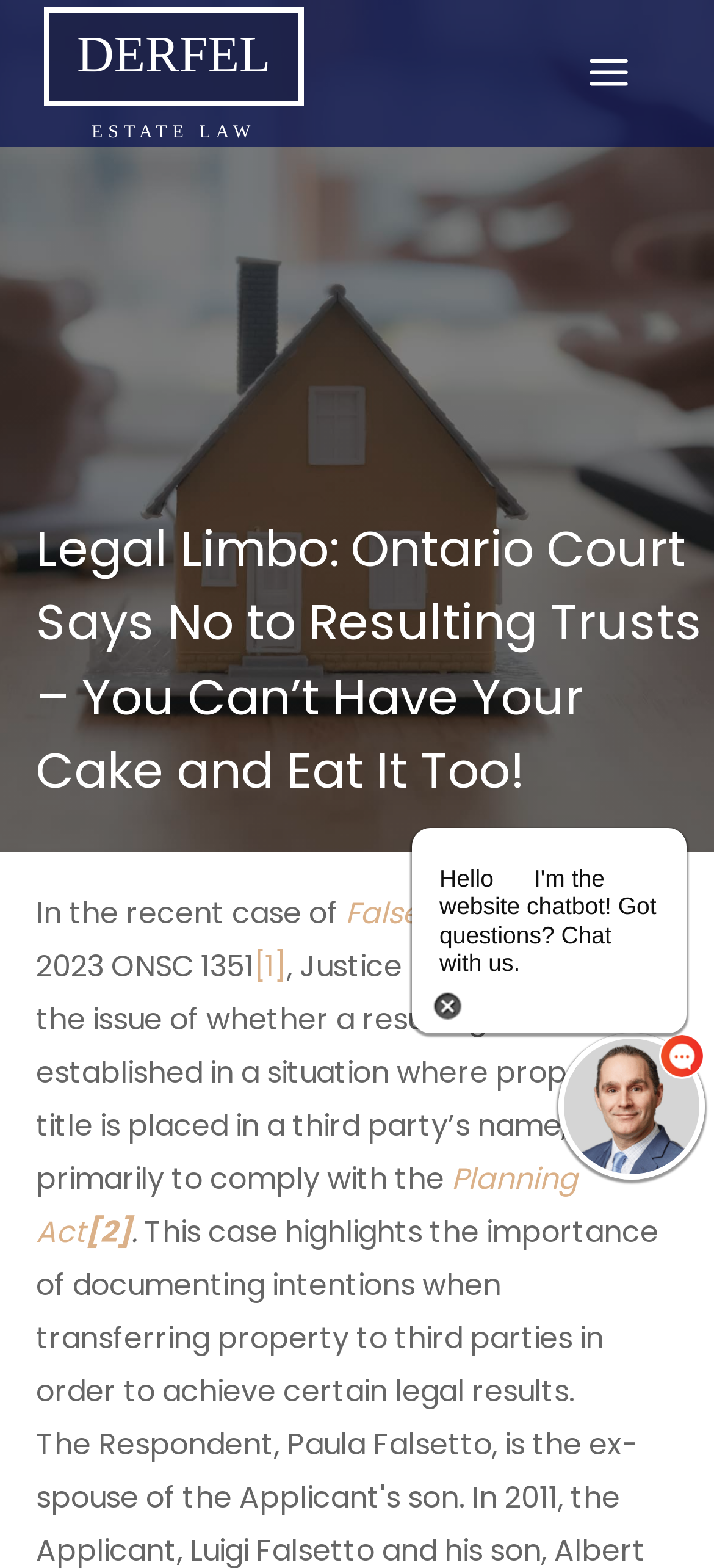Can you give a detailed response to the following question using the information from the image? What is the purpose of transferring property to third parties?

The purpose of transferring property to third parties can be found in the text 'primarily to comply with the Planning Act' which is located in the first paragraph of the article, indicating that the article is discussing the legal implications of transferring property to third parties.